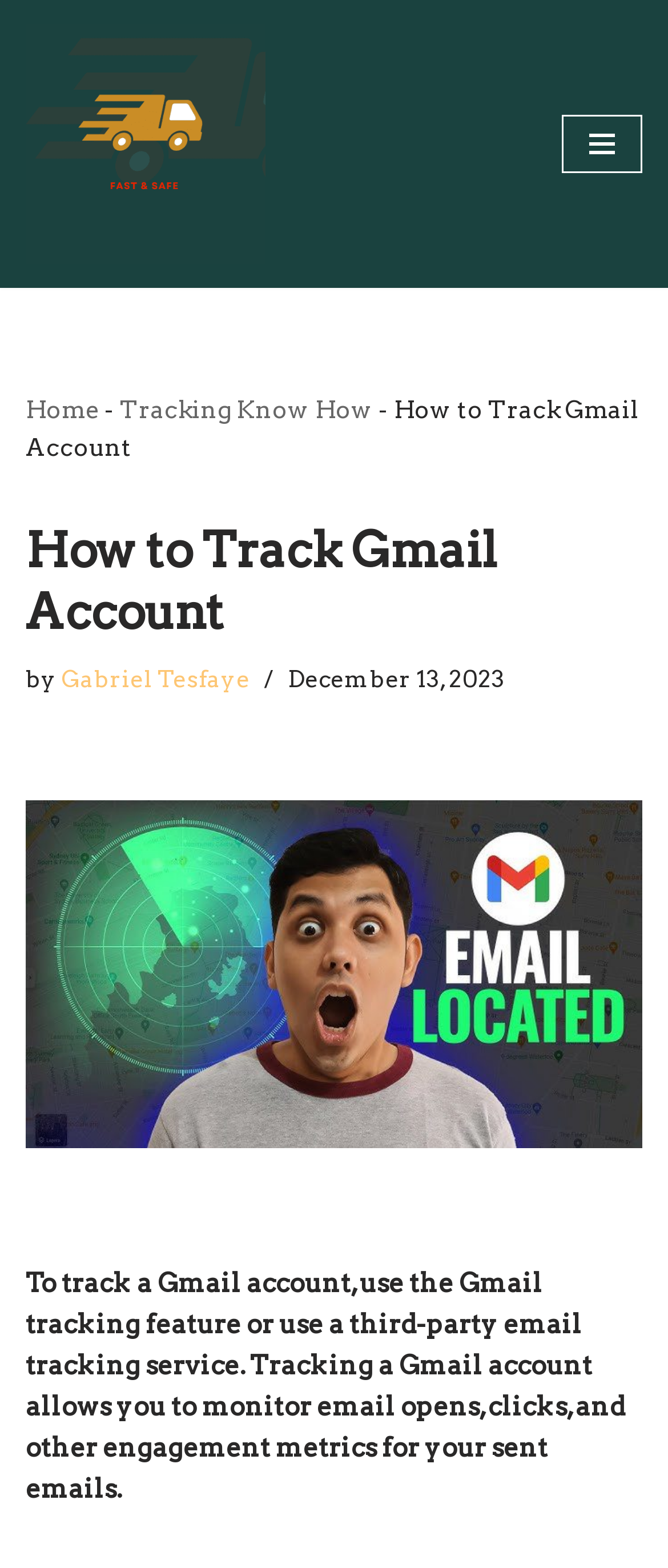What is the navigation menu button?
Carefully analyze the image and provide a thorough answer to the question.

I found the navigation menu button by looking at the button element that is expandable and has a descriptive text that indicates it is a navigation menu.